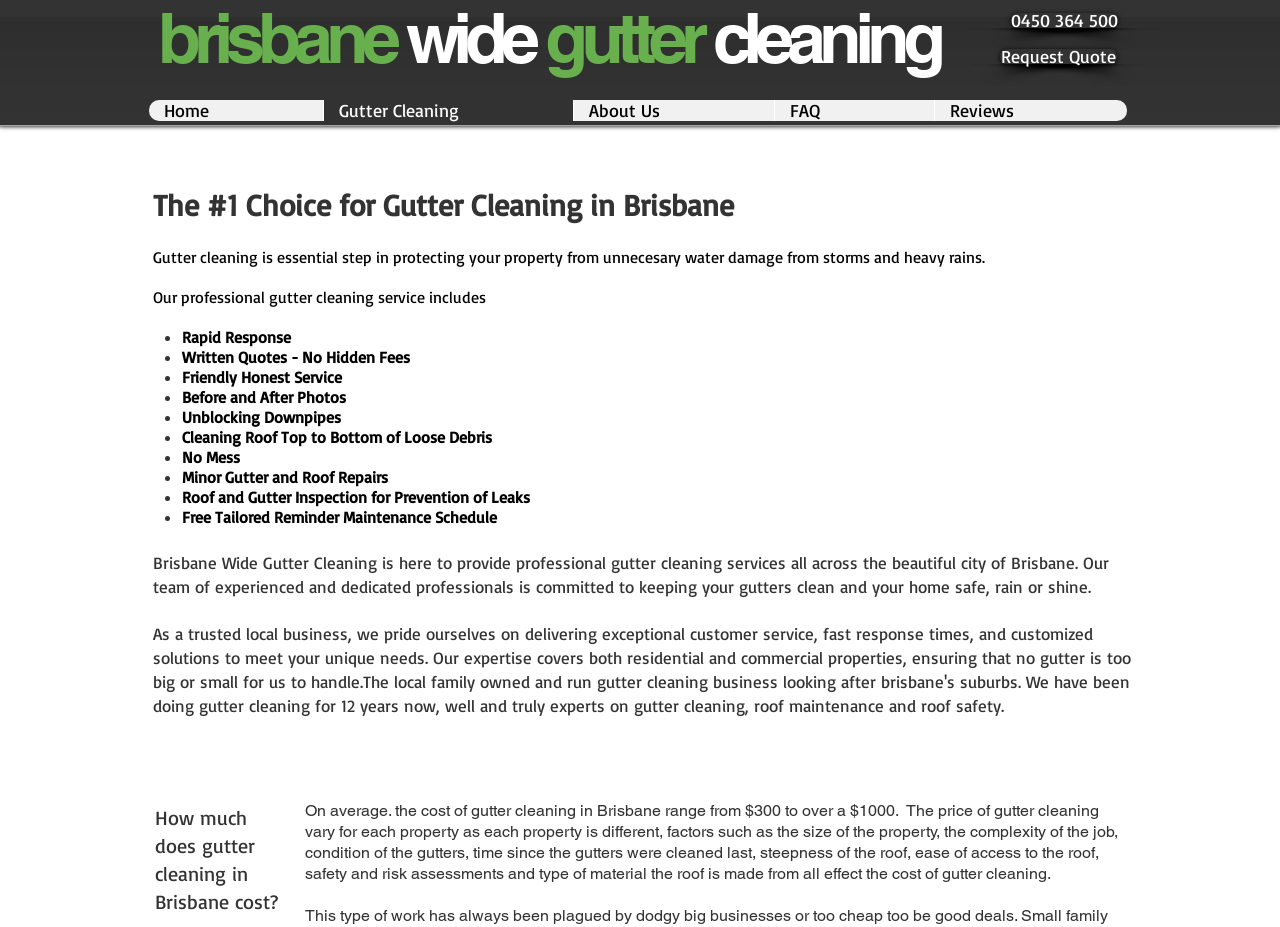Kindly determine the bounding box coordinates for the clickable area to achieve the given instruction: "Navigate to the home page".

[0.116, 0.108, 0.252, 0.131]